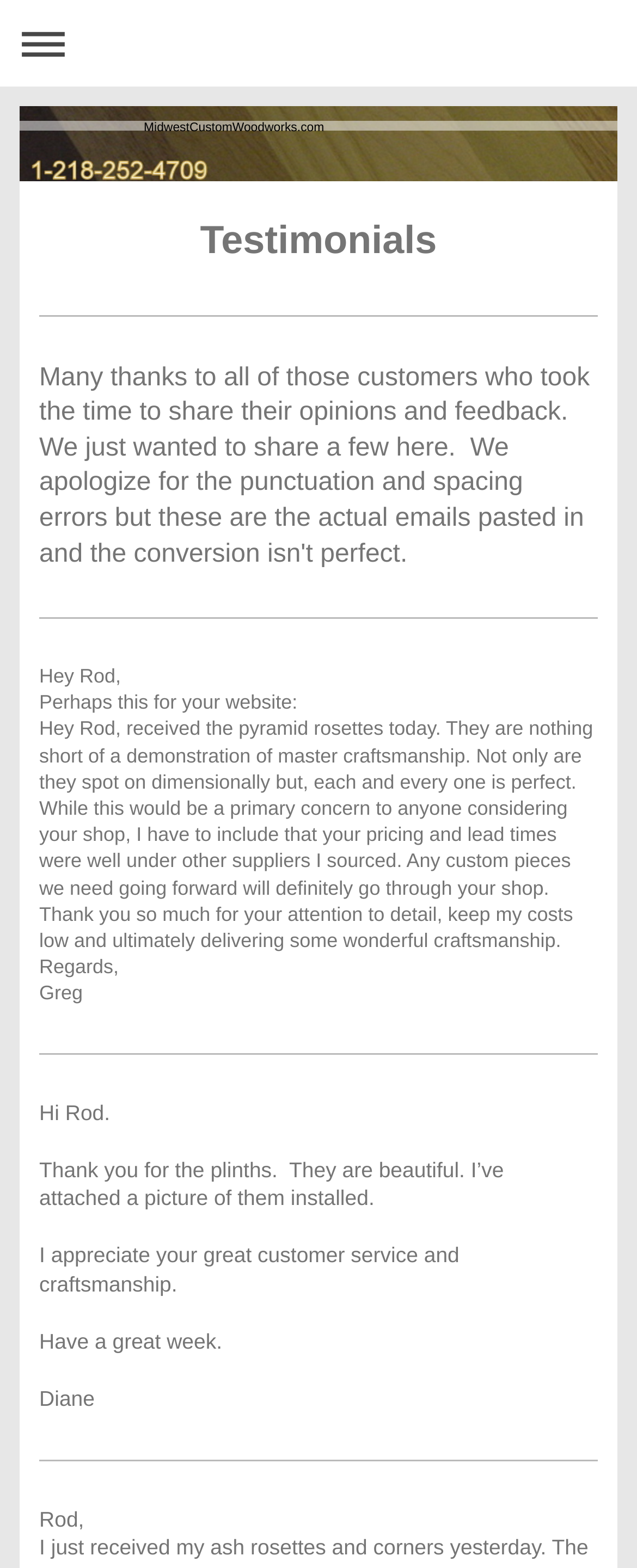Identify and provide the bounding box coordinates of the UI element described: "Expand/collapse navigation". The coordinates should be formatted as [left, top, right, bottom], with each number being a float between 0 and 1.

[0.013, 0.005, 0.987, 0.05]